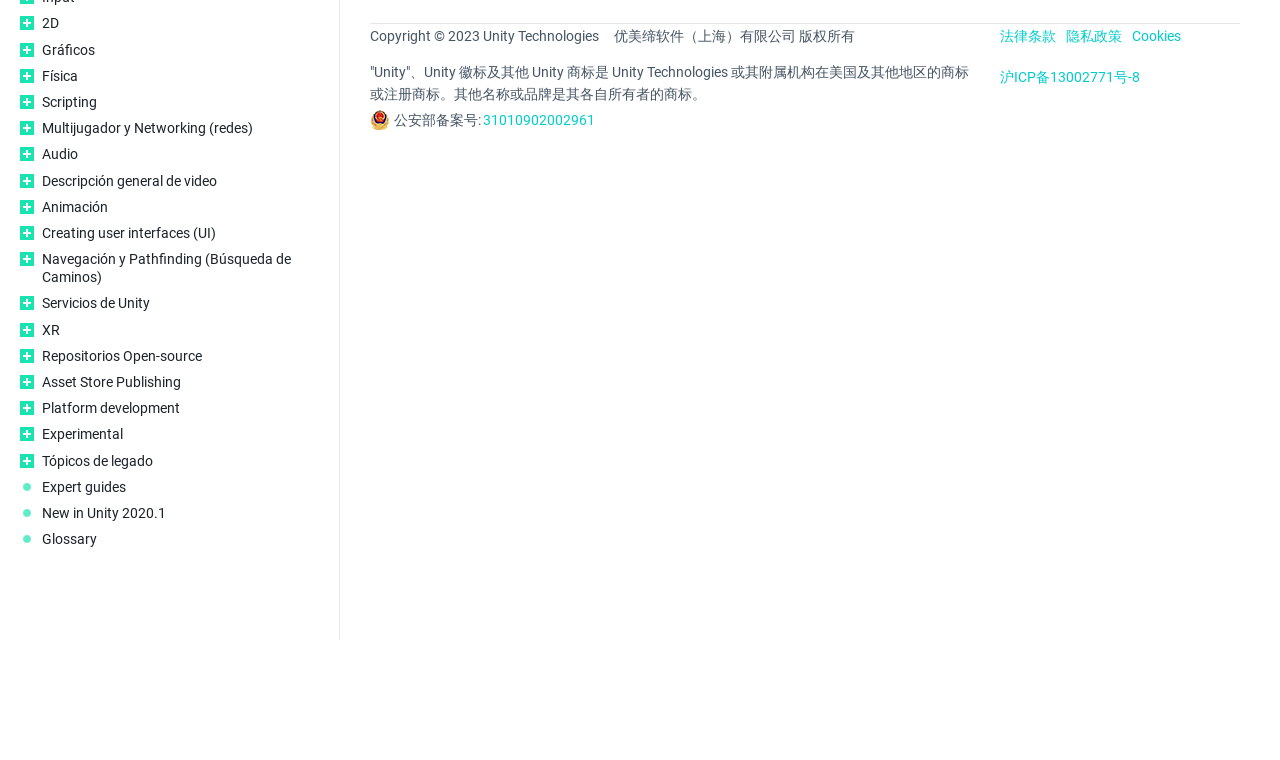Please specify the bounding box coordinates in the format (top-left x, top-left y, bottom-right x, bottom-right y), with values ranging from 0 to 1. Identify the bounding box for the UI component described as follows: Servicios de Unity

[0.033, 0.387, 0.249, 0.411]